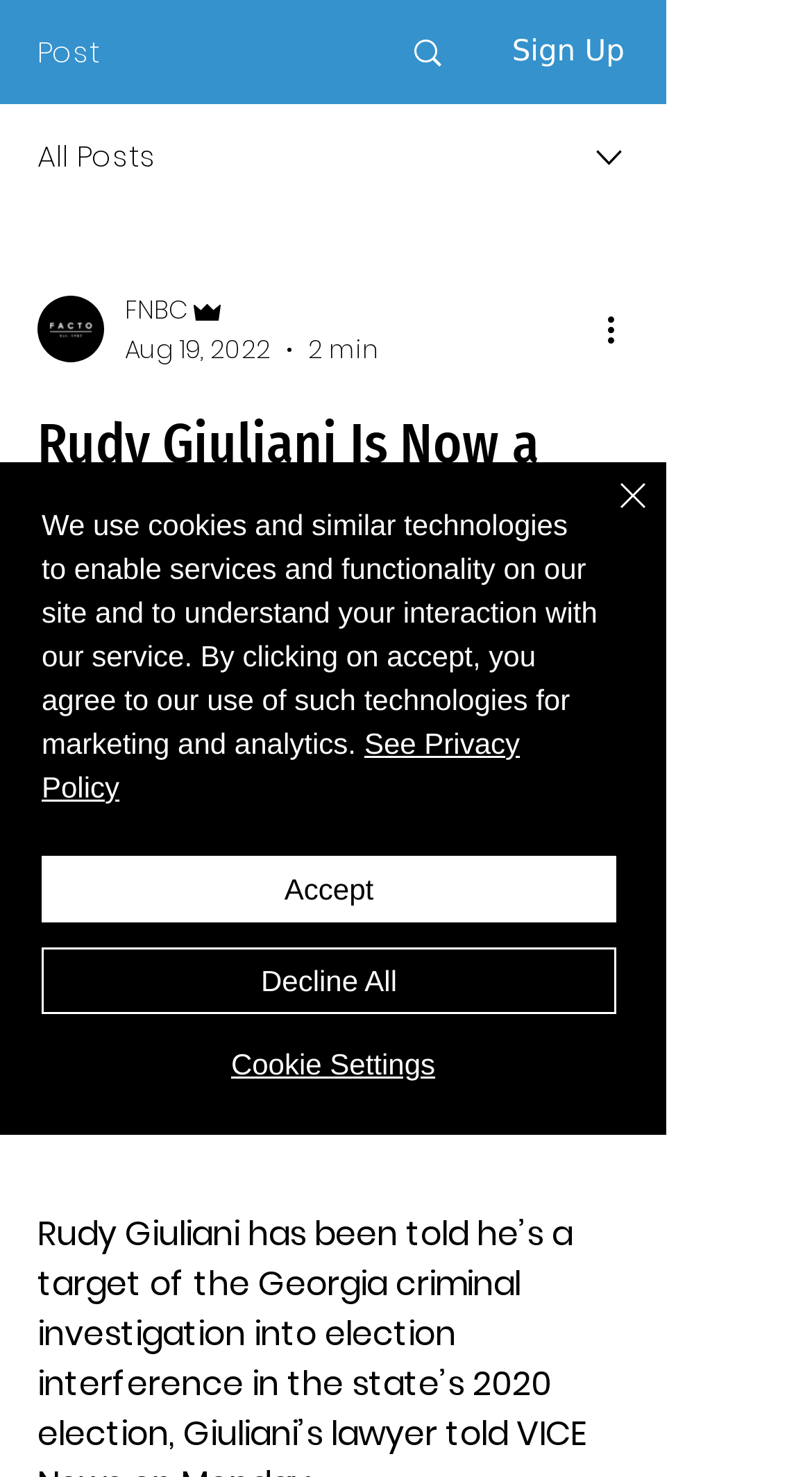Given the following UI element description: "Search", find the bounding box coordinates in the webpage screenshot.

[0.466, 0.001, 0.589, 0.069]